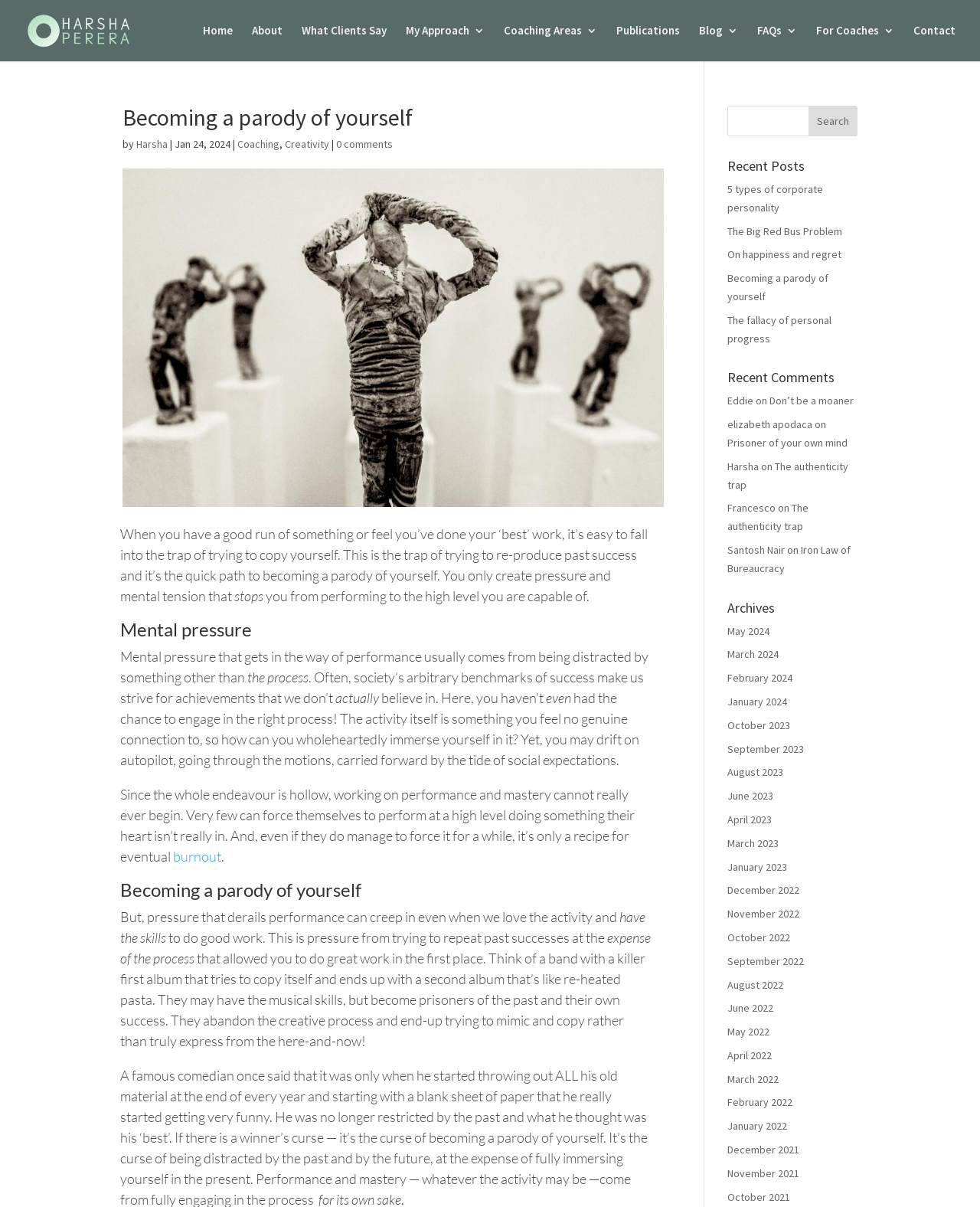Create an in-depth description of the webpage, covering main sections.

This webpage is about a blog post titled "Becoming a parody of yourself — Trapped by past success". At the top of the page, there is a navigation menu with links to "Home", "About", "What Clients Say", and other sections. Below the navigation menu, there is a heading with the title of the blog post, accompanied by an image.

The blog post itself is divided into several sections, each with a heading. The text discusses the idea of becoming a parody of oneself by trying to repeat past successes, and how this can lead to mental pressure and a lack of genuine connection to one's work. The author uses examples, such as a band trying to copy their first album, to illustrate this point.

On the right-hand side of the page, there are several sections, including "Recent Posts", "Recent Comments", and "Archives". The "Recent Posts" section lists several links to other blog posts, while the "Recent Comments" section shows comments from users, including their names and the posts they commented on. The "Archives" section lists links to blog posts from different months.

At the top-right corner of the page, there is a search bar with a button labeled "Search".